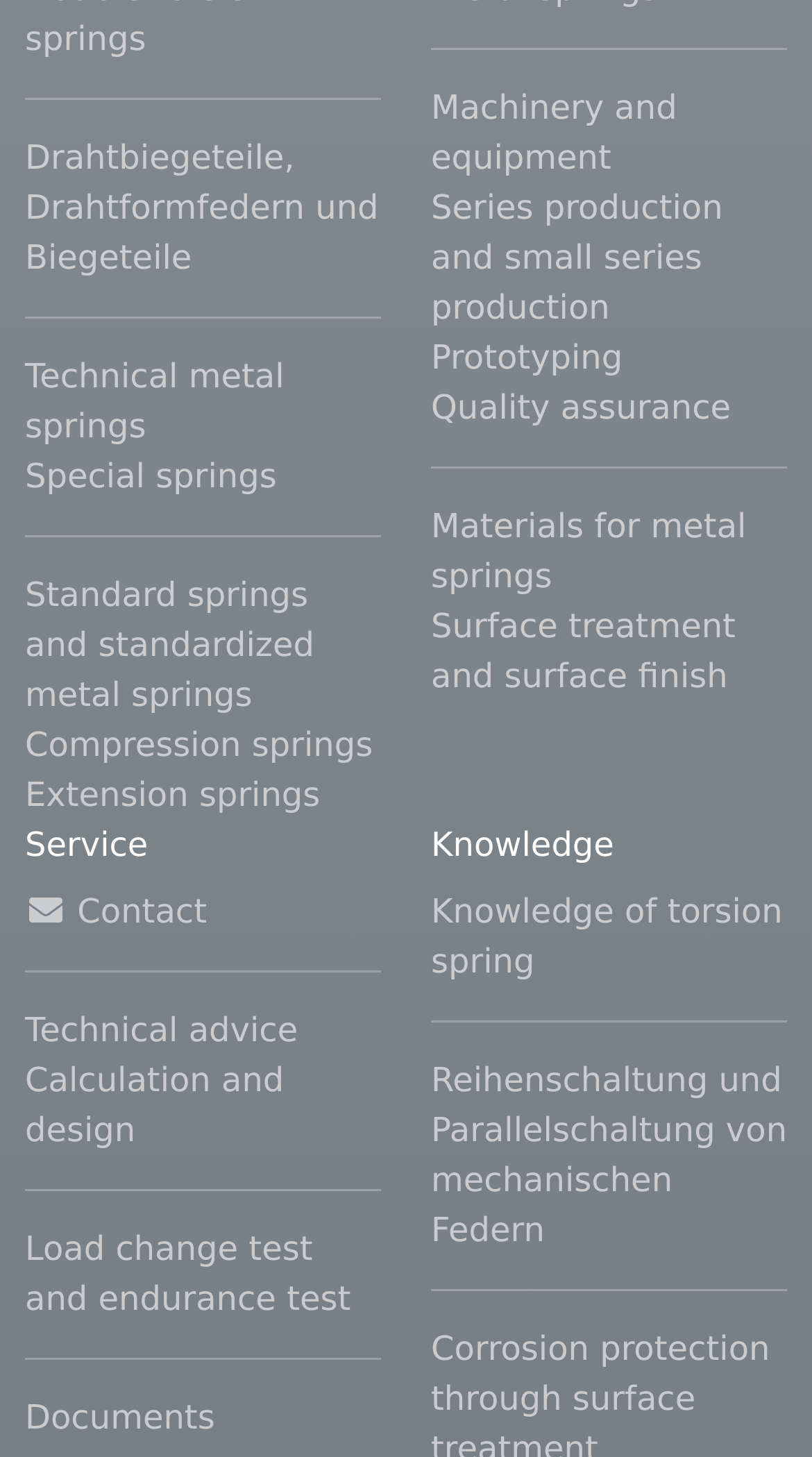What is the purpose of the separators on the webpage?
Use the information from the screenshot to give a comprehensive response to the question.

The separators on the webpage are horizontal lines that separate the links into different categories. They help to visually distinguish between different groups of links and make the webpage more organized and easier to navigate.